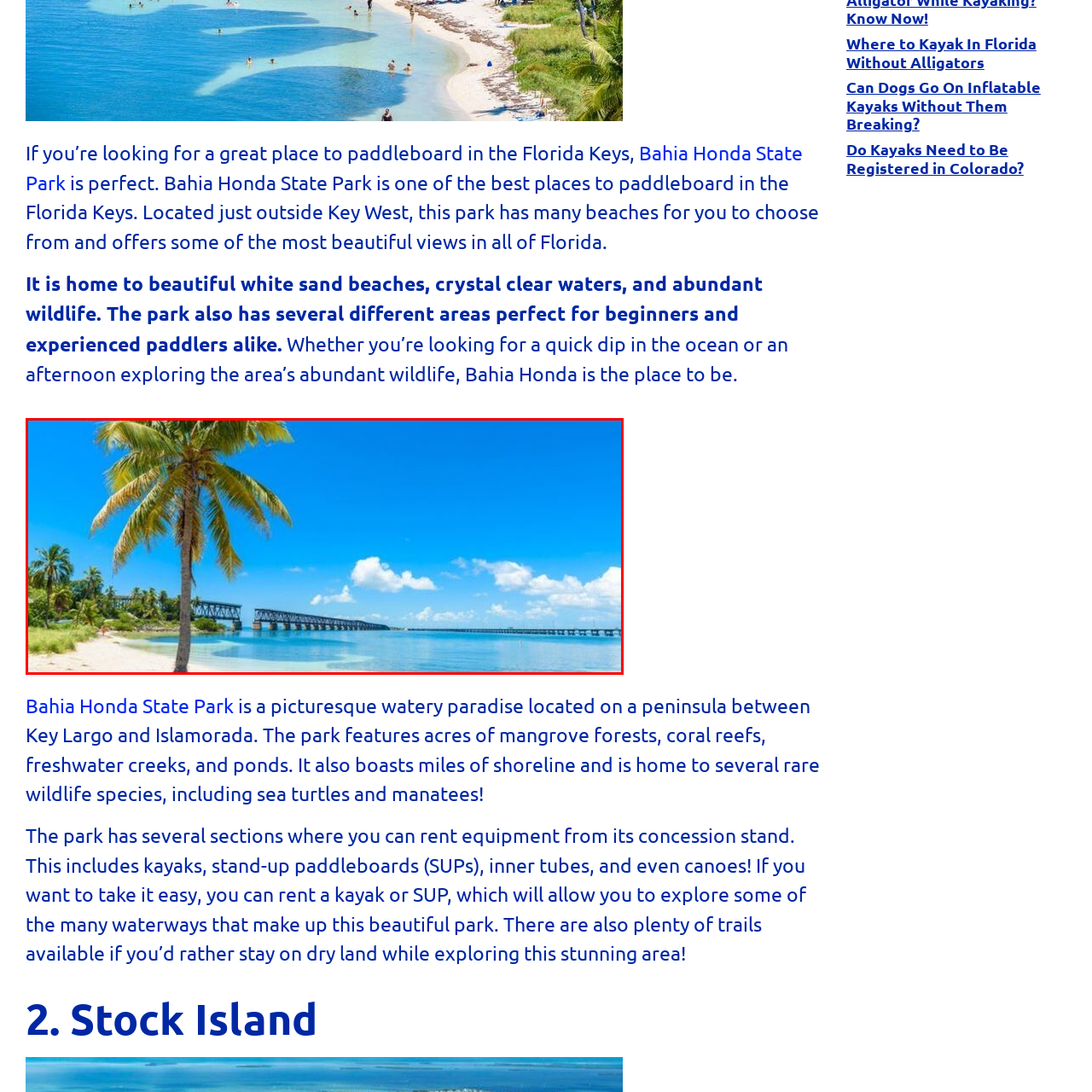Examine the image within the red boundary and respond with a single word or phrase to the question:
What is the color of the sky in the image?

Vibrant blue